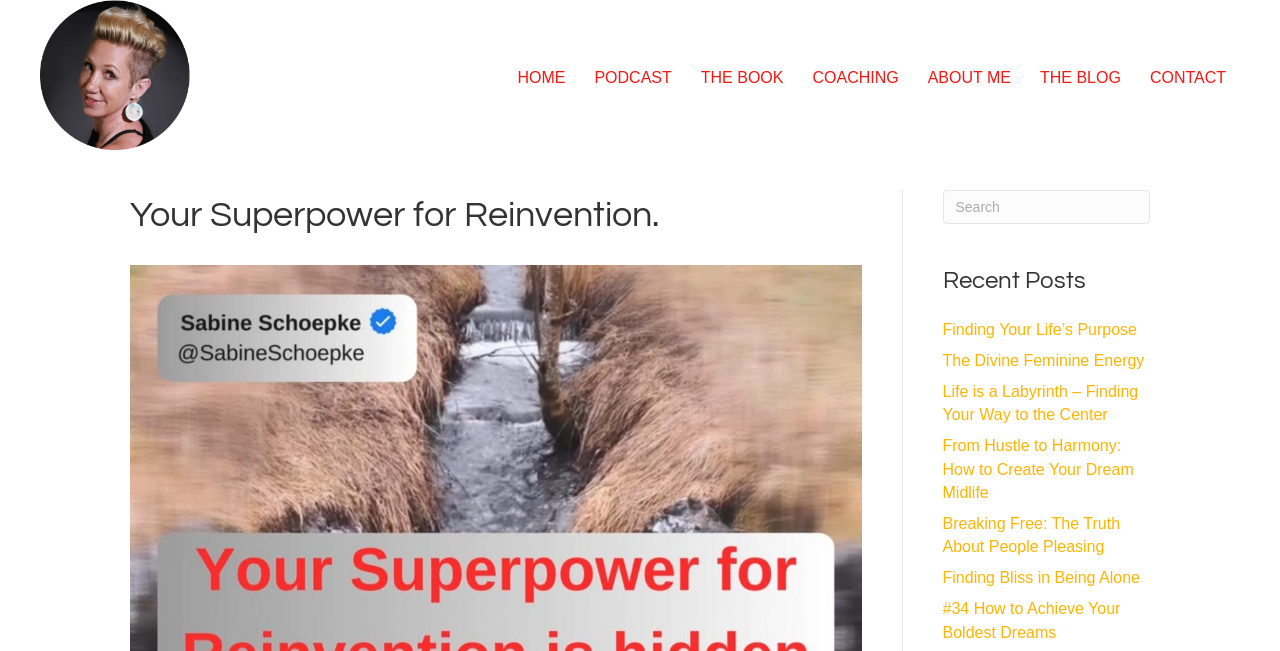Kindly determine the bounding box coordinates for the clickable area to achieve the given instruction: "Go to the 'COACHING' page".

[0.624, 0.085, 0.713, 0.153]